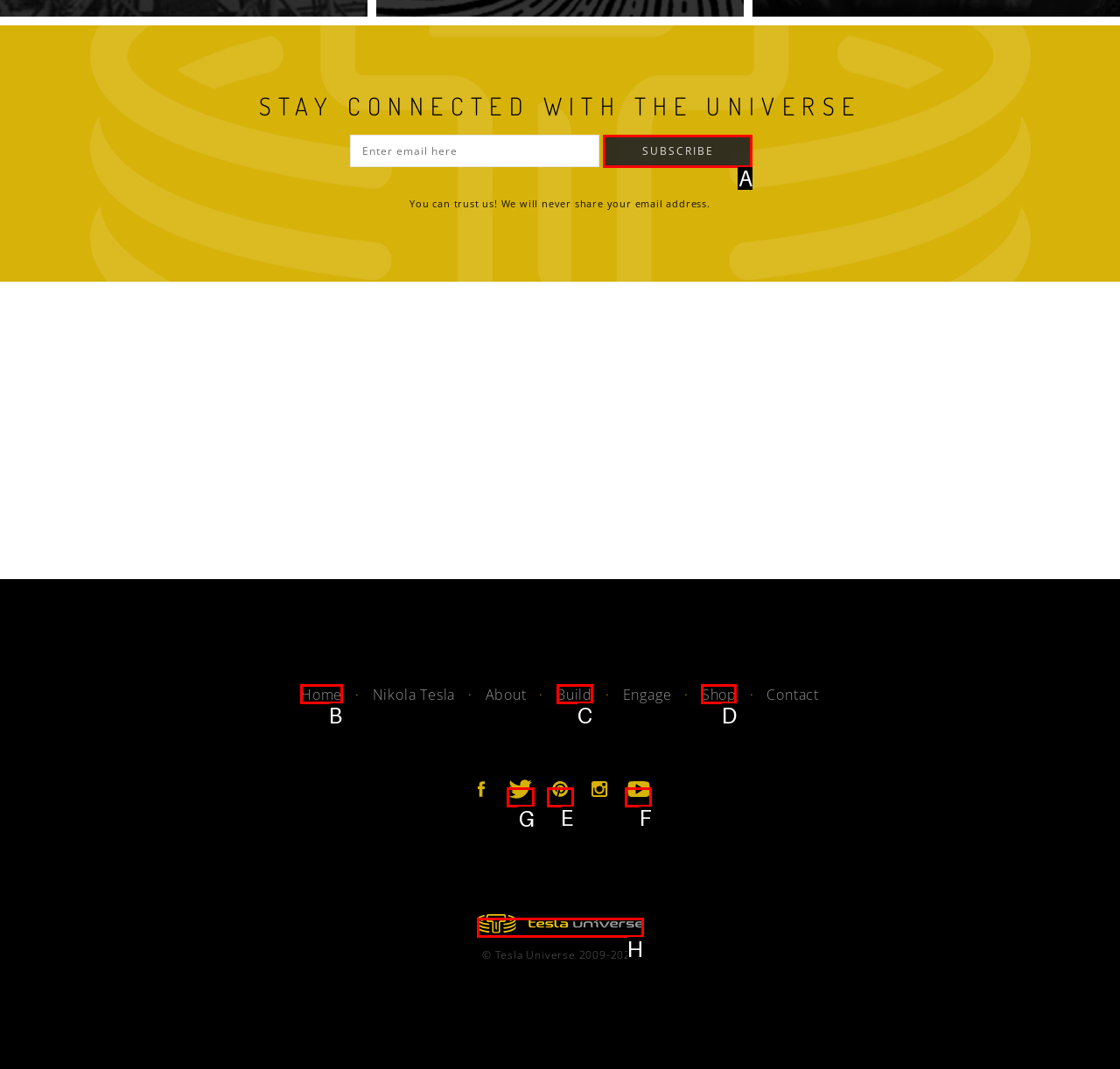Which option should be clicked to execute the task: Follow Tesla Universe on Twitter?
Reply with the letter of the chosen option.

G